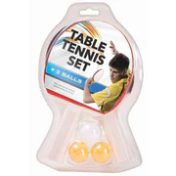Can the set be used for casual play?
Kindly offer a detailed explanation using the data available in the image.

The set is designed for enthusiasts looking to enjoy a quick game of table tennis, whether for practice or casual play, which suggests that it can be used for casual play.